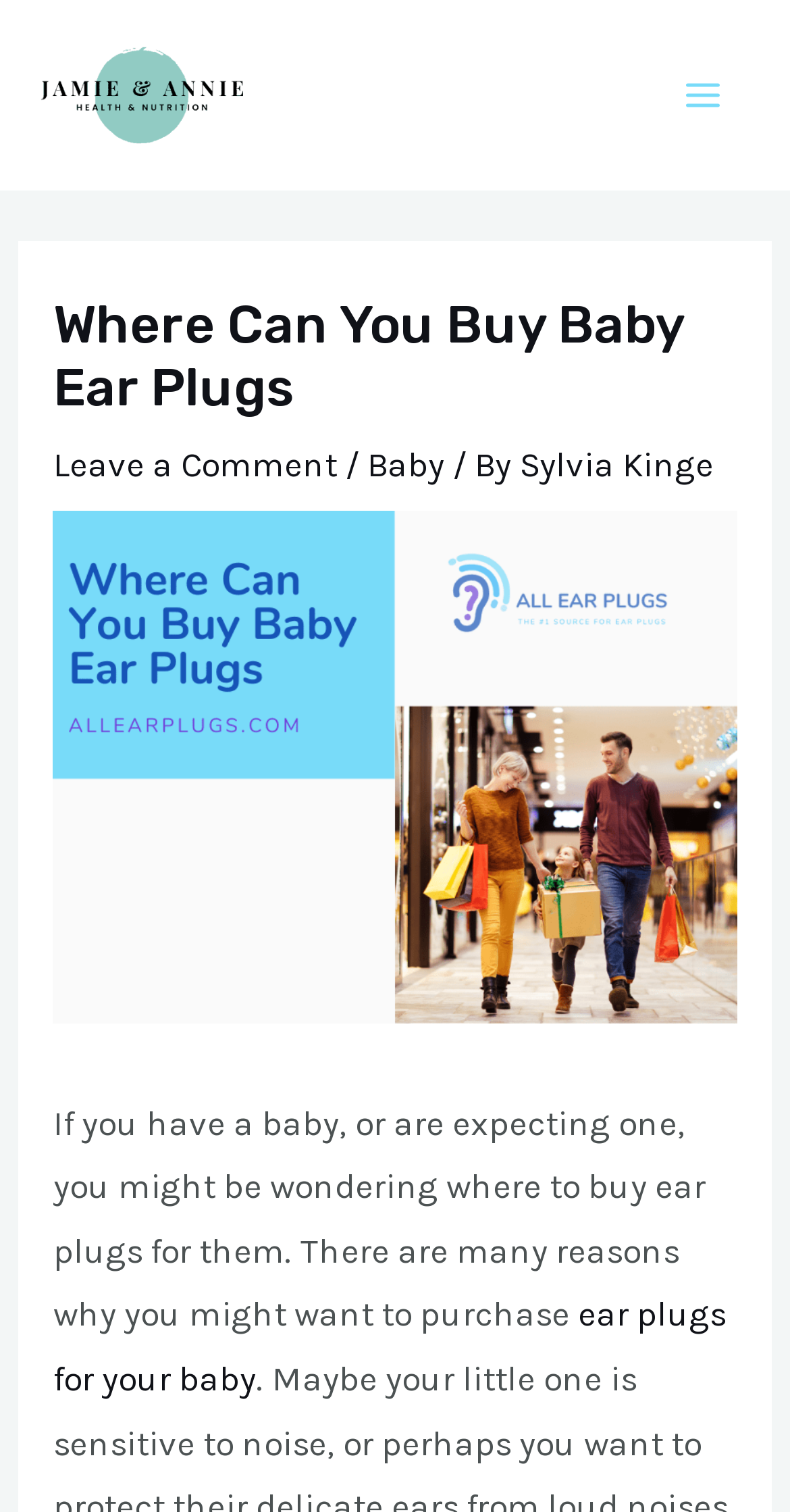Locate the bounding box of the UI element based on this description: "Baby". Provide four float numbers between 0 and 1 as [left, top, right, bottom].

[0.465, 0.293, 0.562, 0.32]